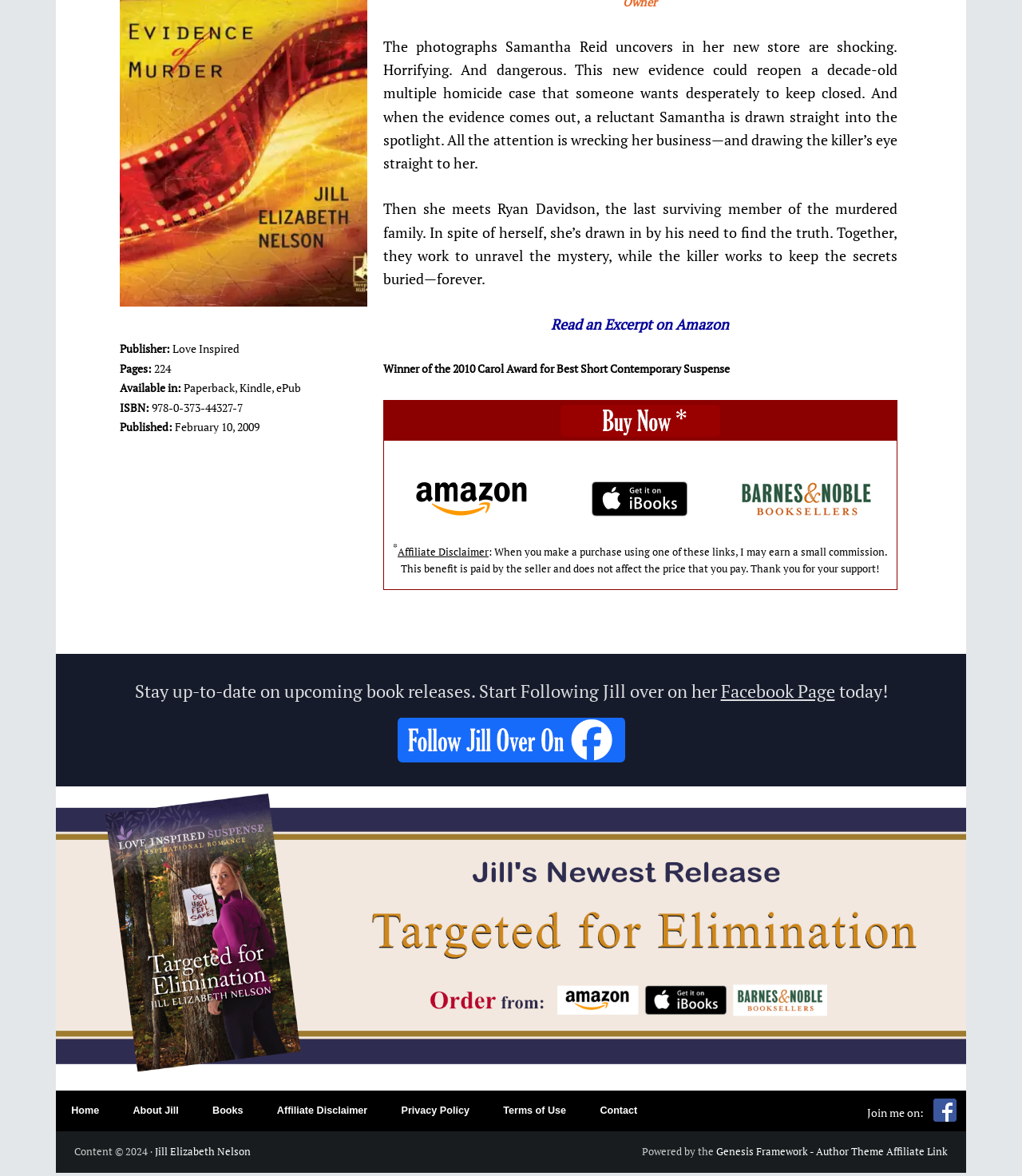Please provide the bounding box coordinates in the format (top-left x, top-left y, bottom-right x, bottom-right y). Remember, all values are floating point numbers between 0 and 1. What is the bounding box coordinate of the region described as: Read an Excerpt on Amazon

[0.539, 0.268, 0.714, 0.284]